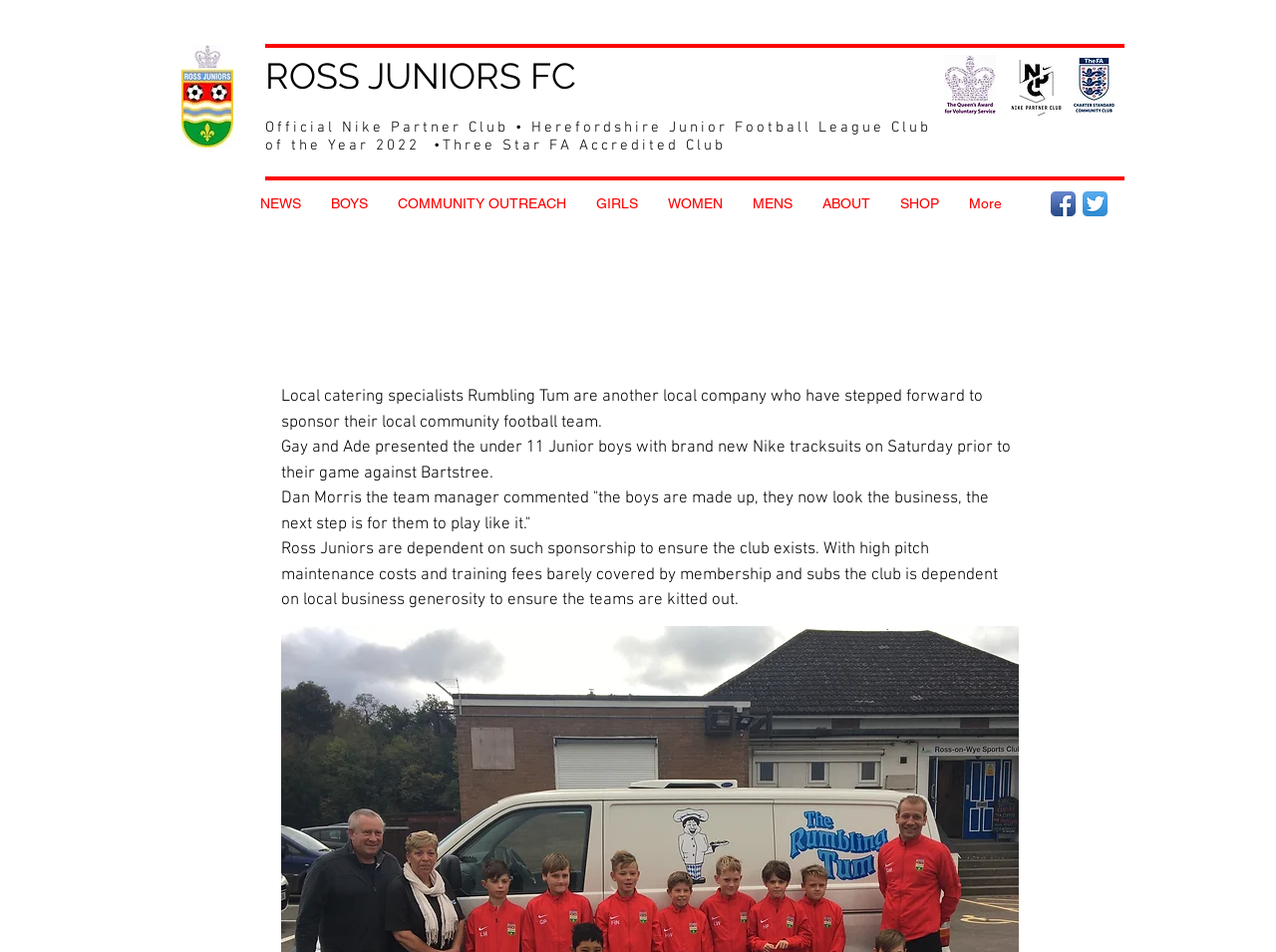Please locate the bounding box coordinates of the region I need to click to follow this instruction: "Click the logo".

[0.142, 0.047, 0.183, 0.155]